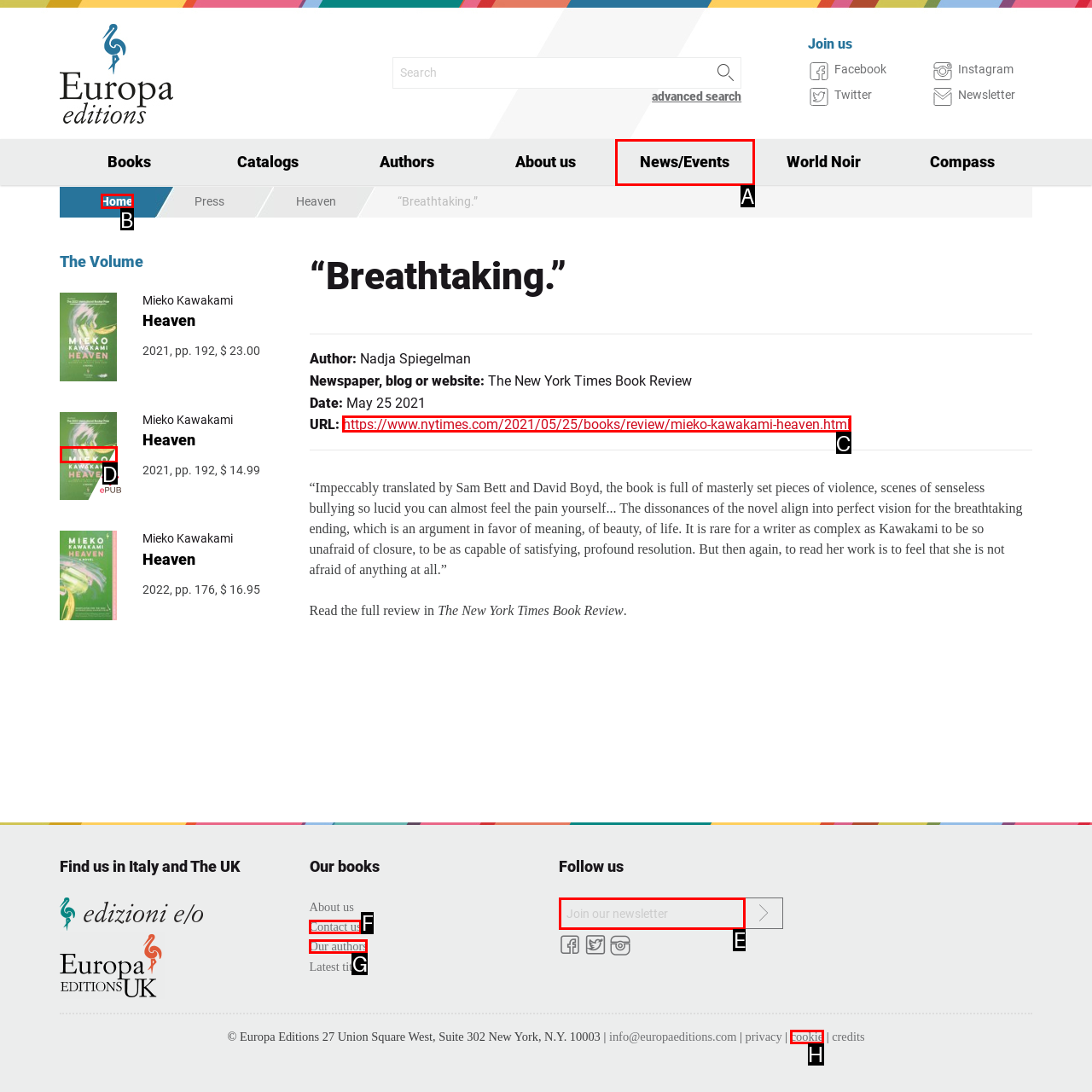Tell me which option I should click to complete the following task: Read the full review in The New York Times Book Review
Answer with the option's letter from the given choices directly.

C